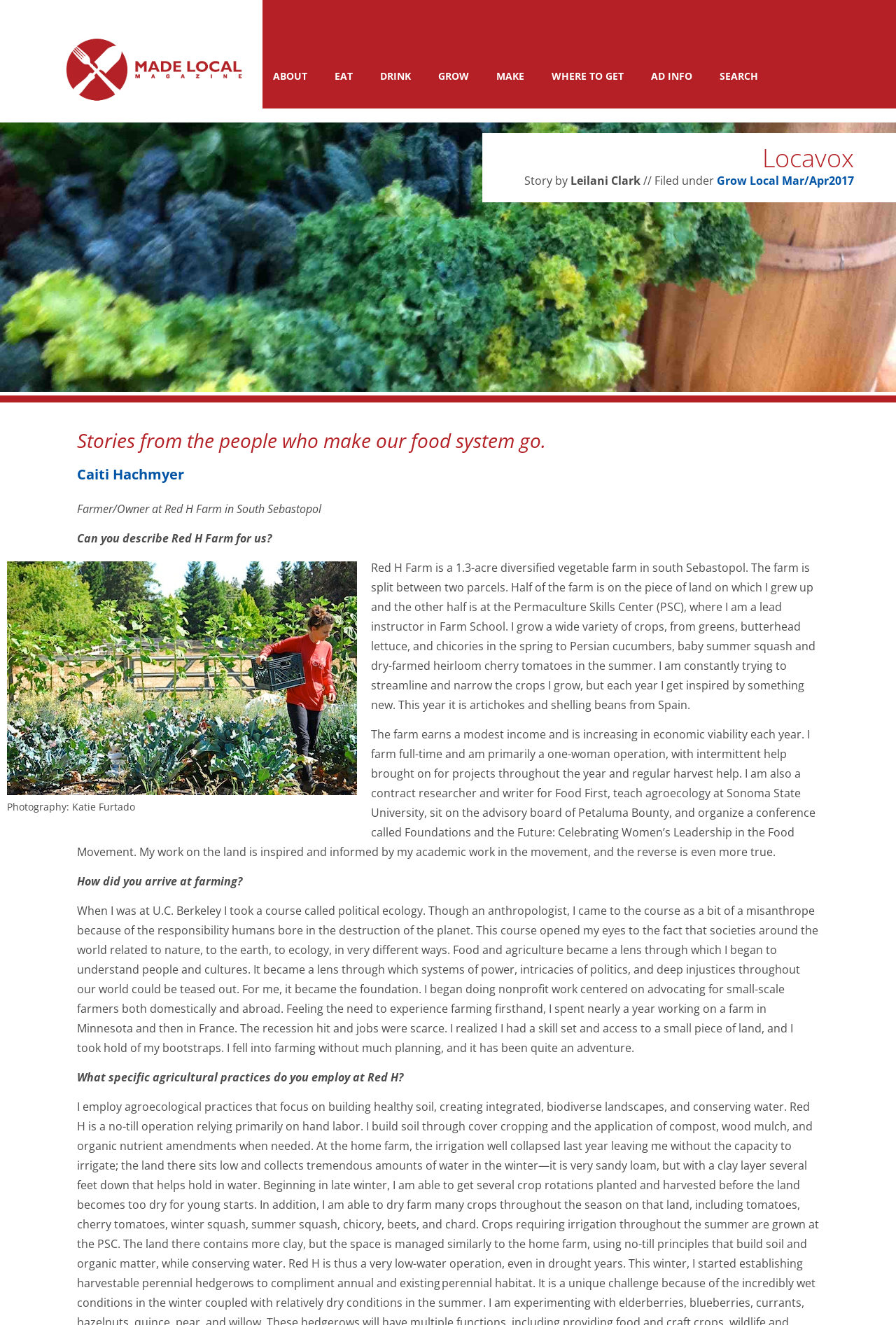Please specify the bounding box coordinates in the format (top-left x, top-left y, bottom-right x, bottom-right y), with all values as floating point numbers between 0 and 1. Identify the bounding box of the UI element described by: Where to Get

[0.604, 0.047, 0.708, 0.068]